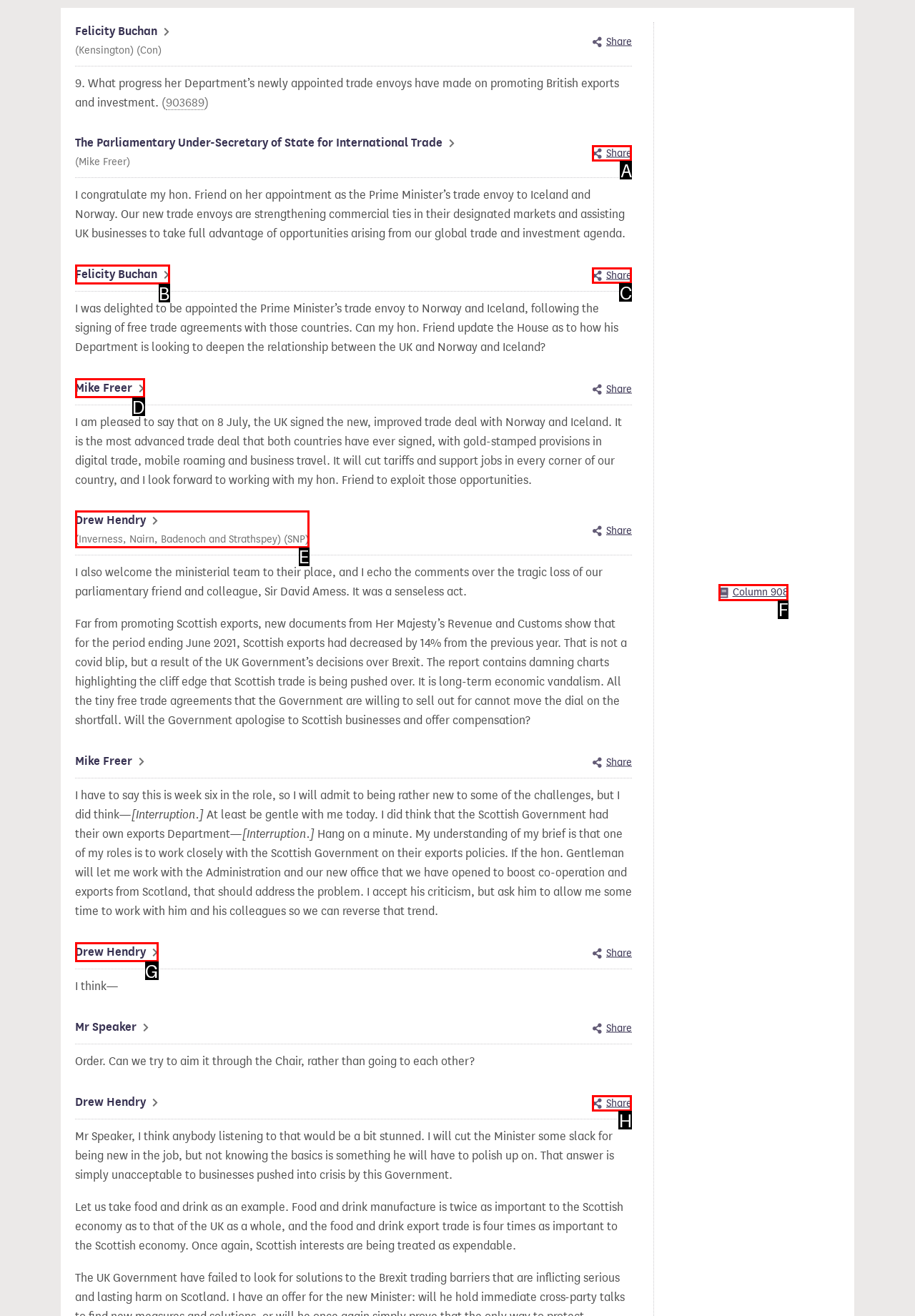Which HTML element matches the description: Drew Hendry the best? Answer directly with the letter of the chosen option.

G